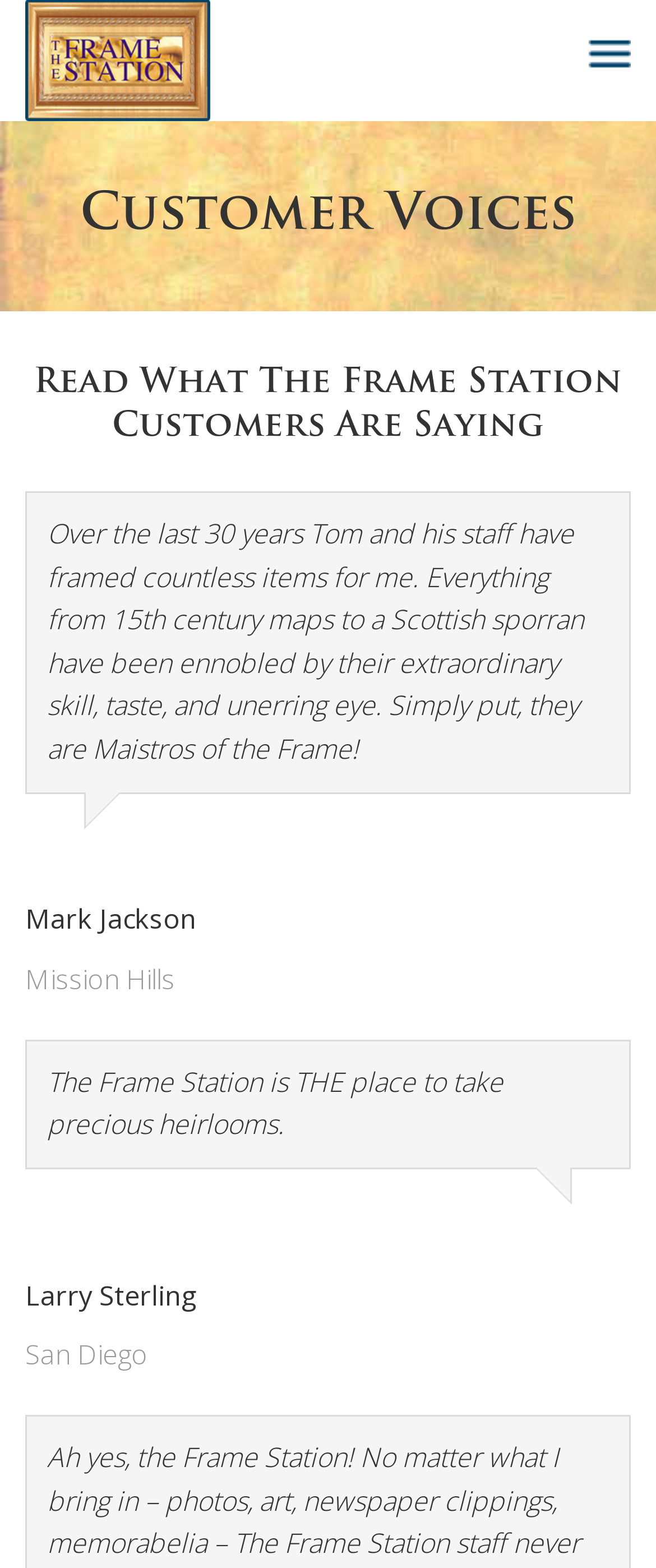Provide a comprehensive description of the webpage.

The webpage is about customer testimonials for The Frame Station, a custom picture framing service in San Diego. At the top, there is a logo of The Frame Station, which is an image with a link to the company's main page. Next to the logo, there is a menu link. 

Below the logo, there is a main heading that reads "Customer Voices". Underneath this heading, there is a subheading that says "Read What The Frame Station Customers Are Saying". 

The main content of the page is divided into three sections, each featuring a customer testimonial. The first testimonial is from Mark Jackson, who praises The Frame Station's exceptional skill and taste in framing various items. This testimonial is displayed in a blockquote format and is attributed to Mark Jackson, who is from Mission Hills. 

The second testimonial is from Larry Sterling, who recommends The Frame Station as the go-to place for framing precious heirlooms. This testimonial is also displayed in a blockquote format and is attributed to Larry Sterling, who is from San Diego. 

Throughout the page, there are no images other than the logo of The Frame Station. The layout is simple, with clear headings and concise text, making it easy to read and navigate.